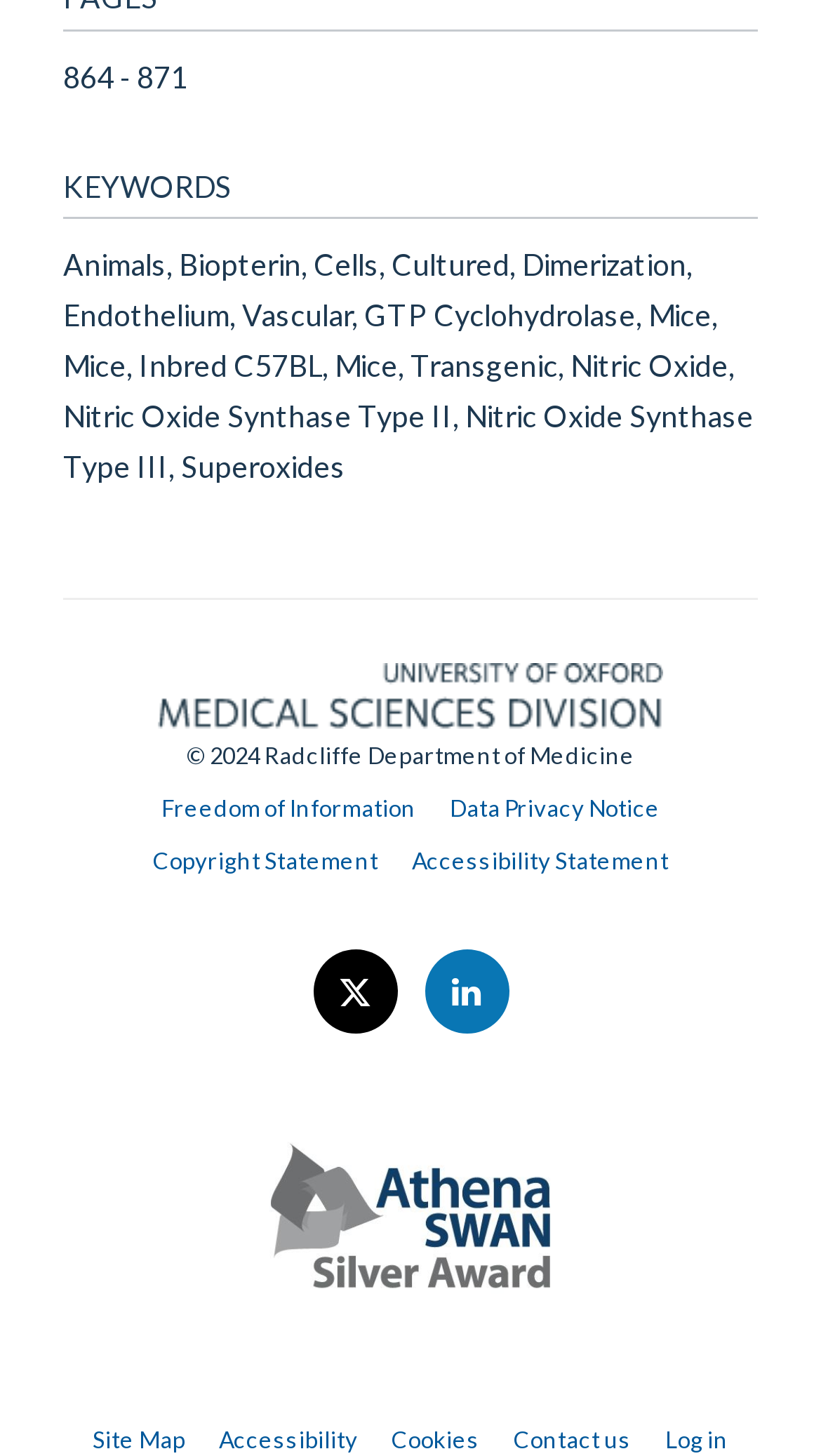Determine the bounding box coordinates for the clickable element to execute this instruction: "Visit Twitter". Provide the coordinates as four float numbers between 0 and 1, i.e., [left, top, right, bottom].

[0.381, 0.671, 0.491, 0.694]